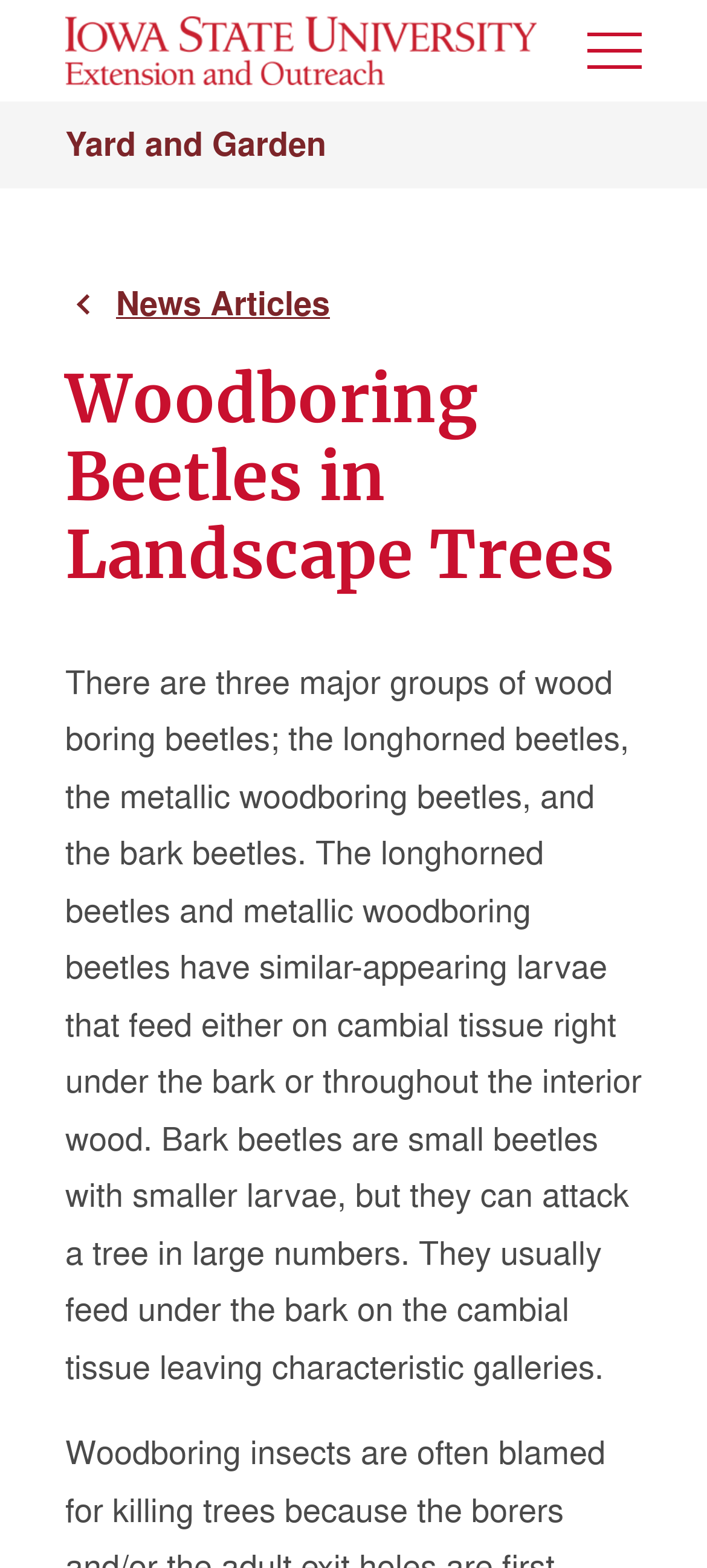Locate the heading on the webpage and return its text.

Woodboring Beetles in Landscape Trees